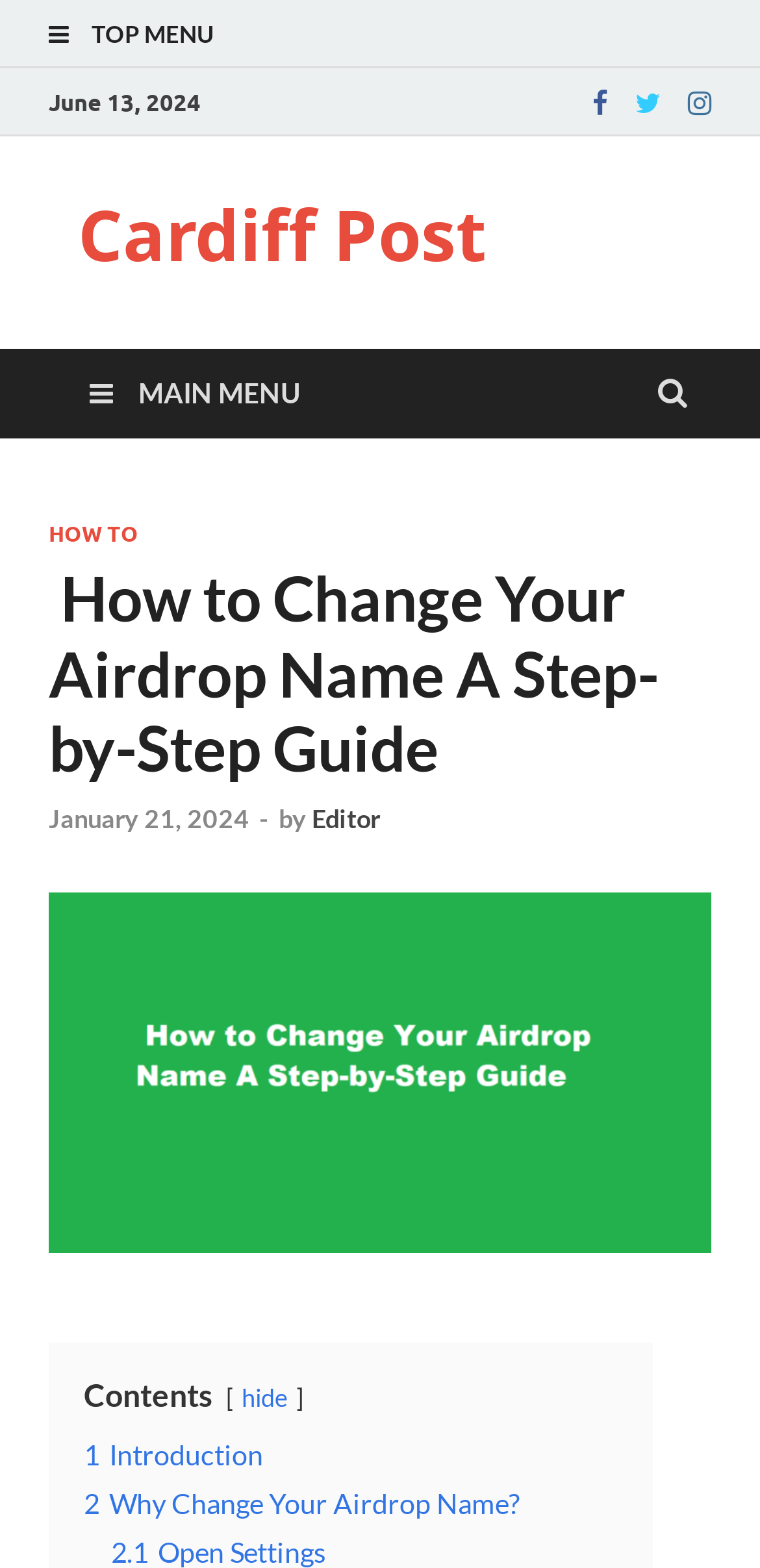Generate the text content of the main heading of the webpage.

 How to Change Your Airdrop Name A Step-by-Step Guide